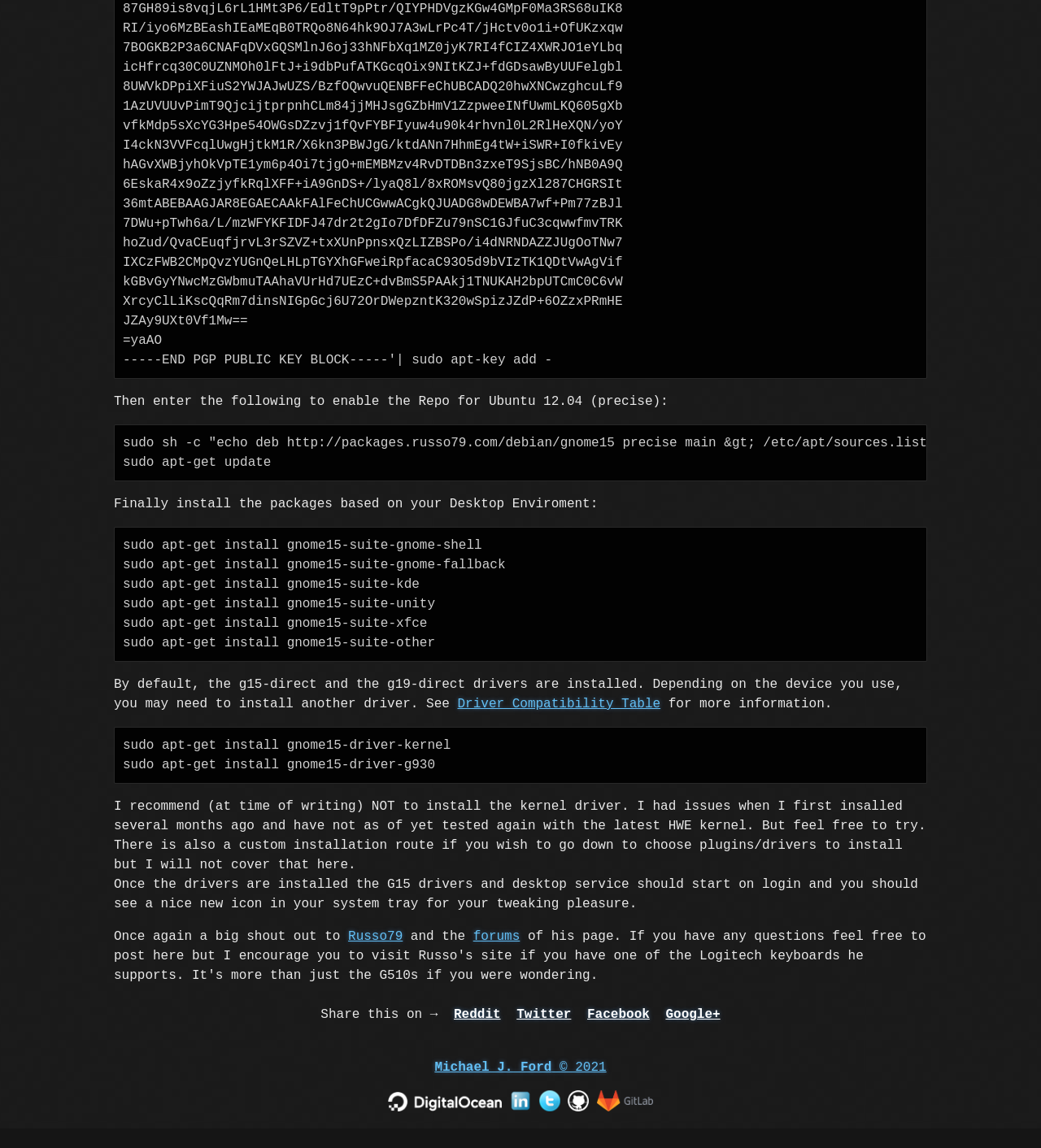Determine the bounding box coordinates for the UI element with the following description: "Portfolio". The coordinates should be four float numbers between 0 and 1, represented as [left, top, right, bottom].

None